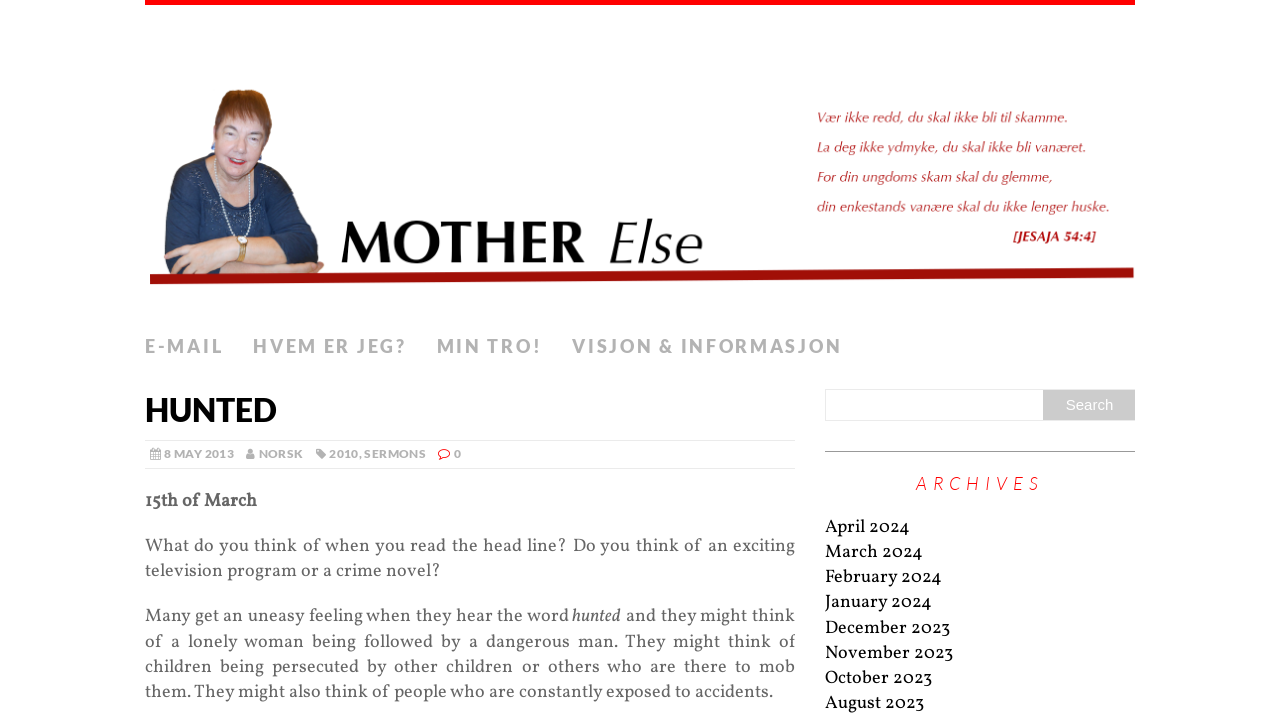Please find the bounding box coordinates of the element that must be clicked to perform the given instruction: "Visit Mother Else page". The coordinates should be four float numbers from 0 to 1, i.e., [left, top, right, bottom].

[0.113, 0.007, 0.887, 0.453]